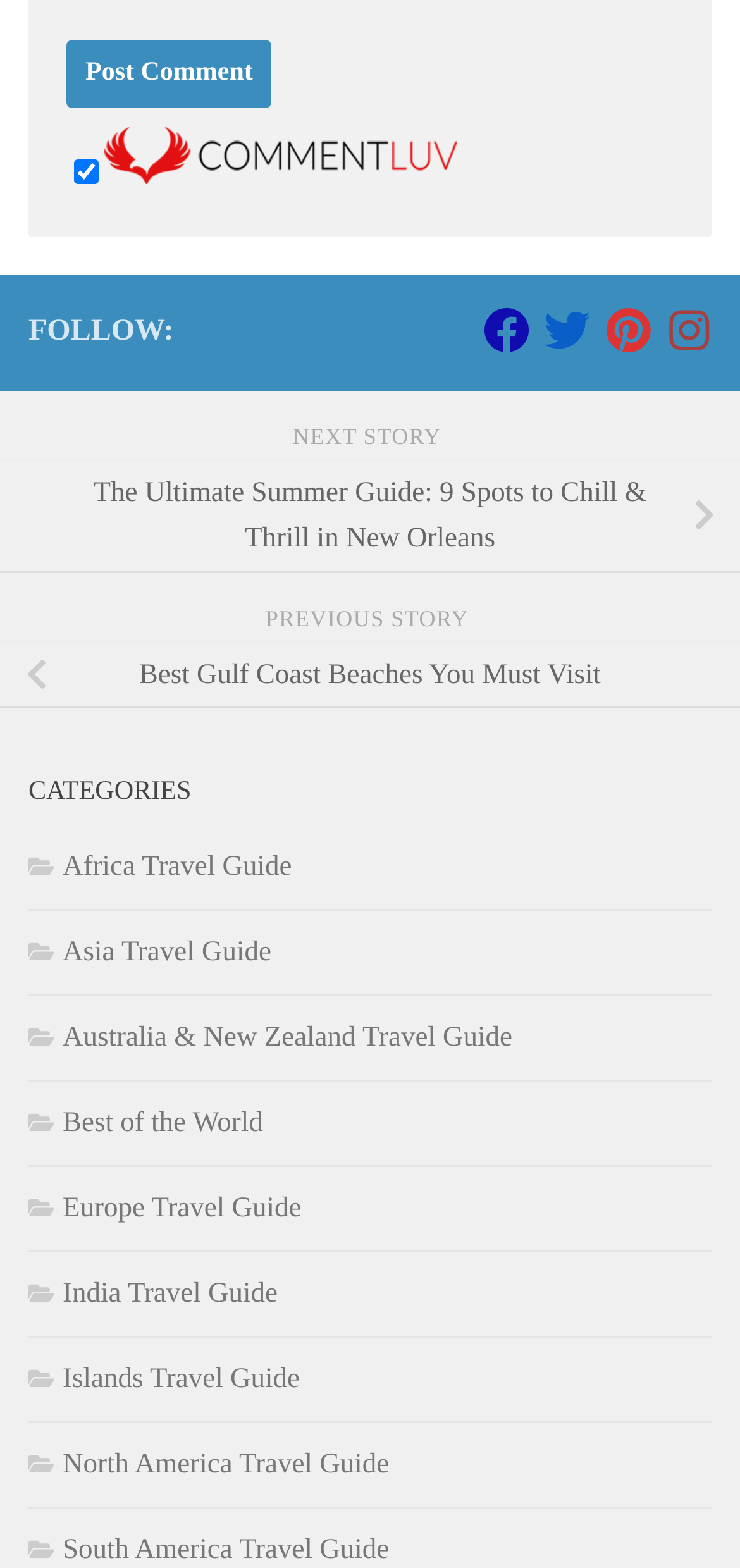Locate the bounding box coordinates of the clickable element to fulfill the following instruction: "Post a comment". Provide the coordinates as four float numbers between 0 and 1 in the format [left, top, right, bottom].

[0.09, 0.026, 0.367, 0.069]